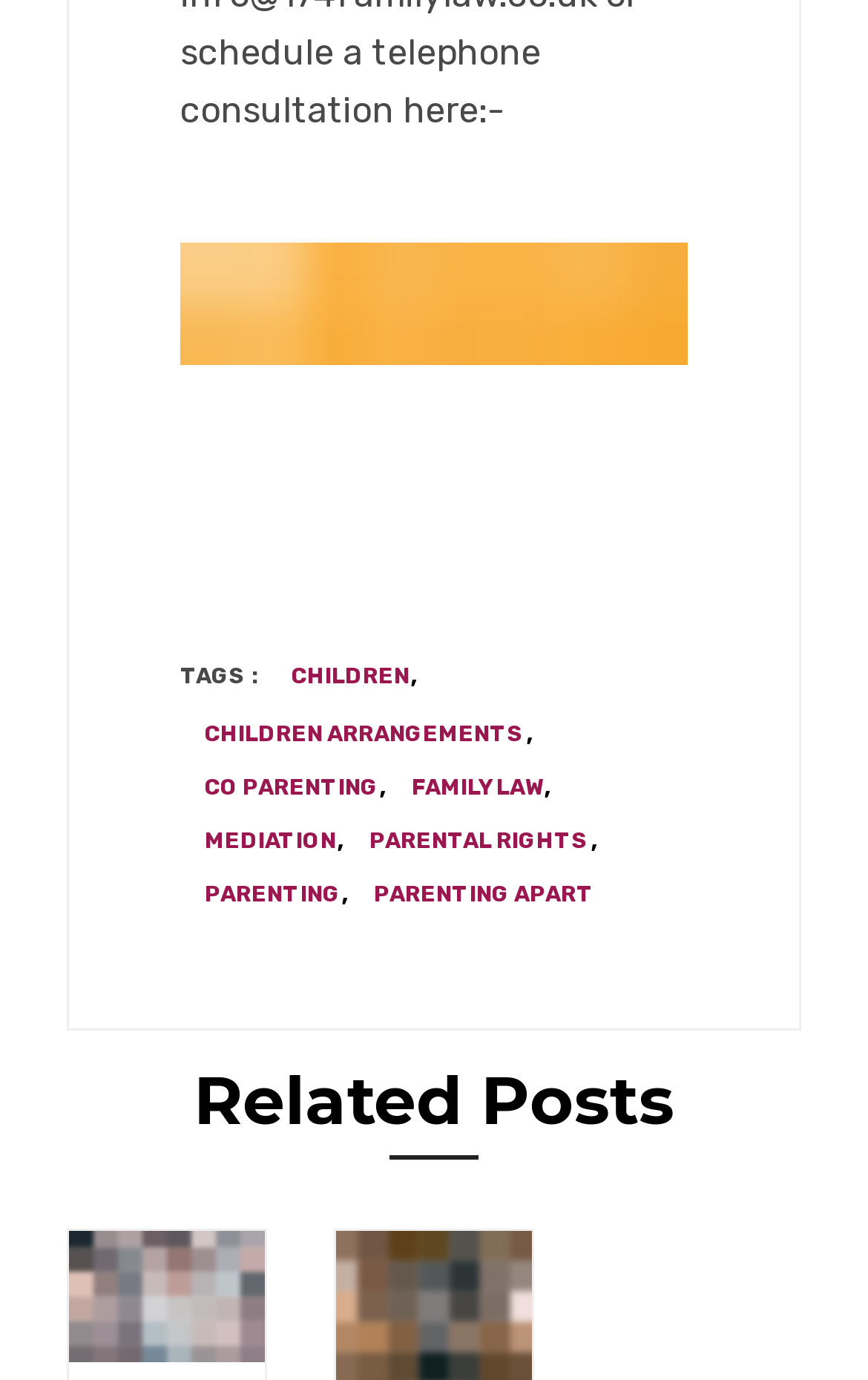What is the first tag listed?
By examining the image, provide a one-word or phrase answer.

CHILDREN